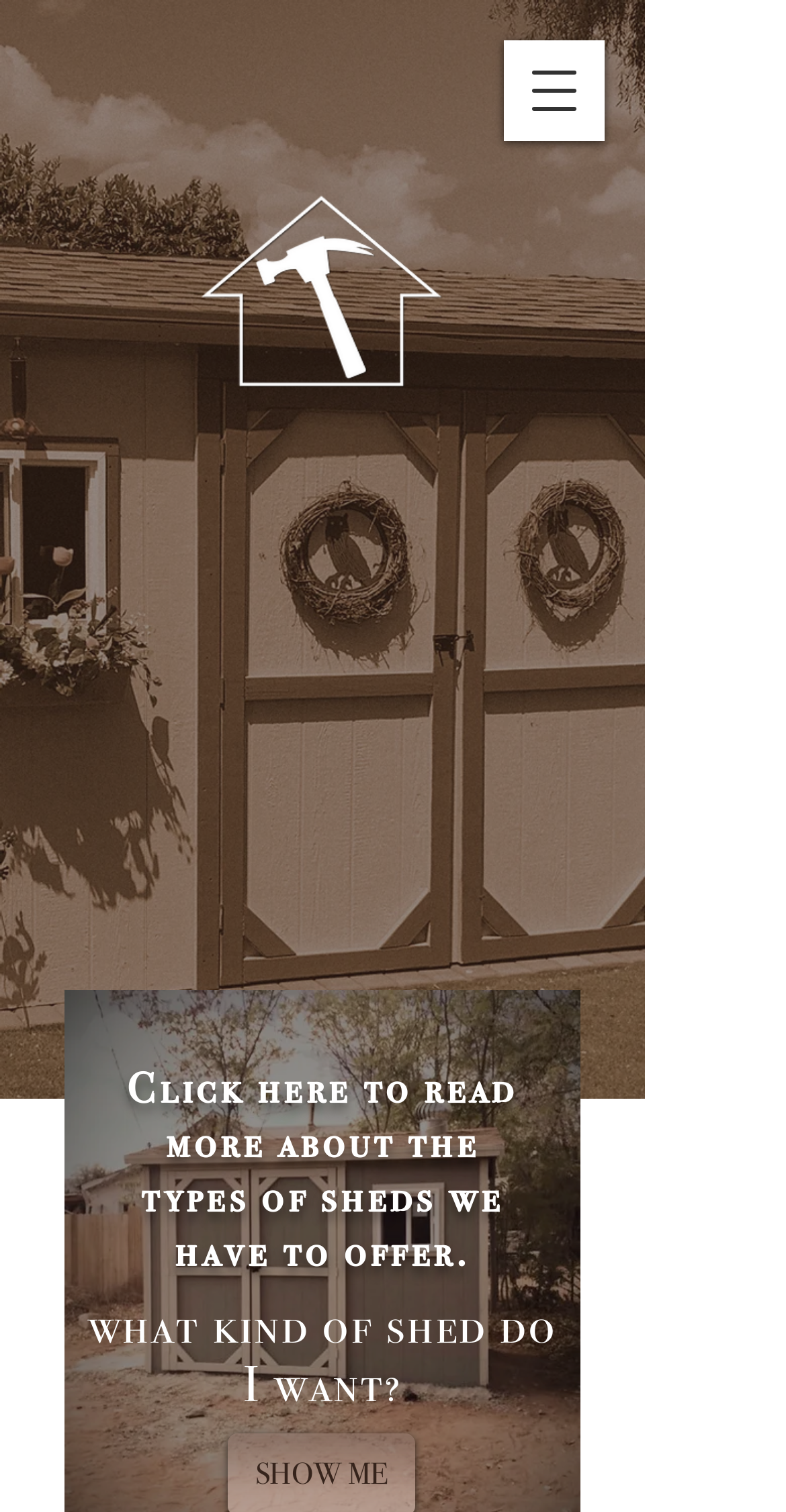Locate the primary headline on the webpage and provide its text.

Quality Storage Sheds